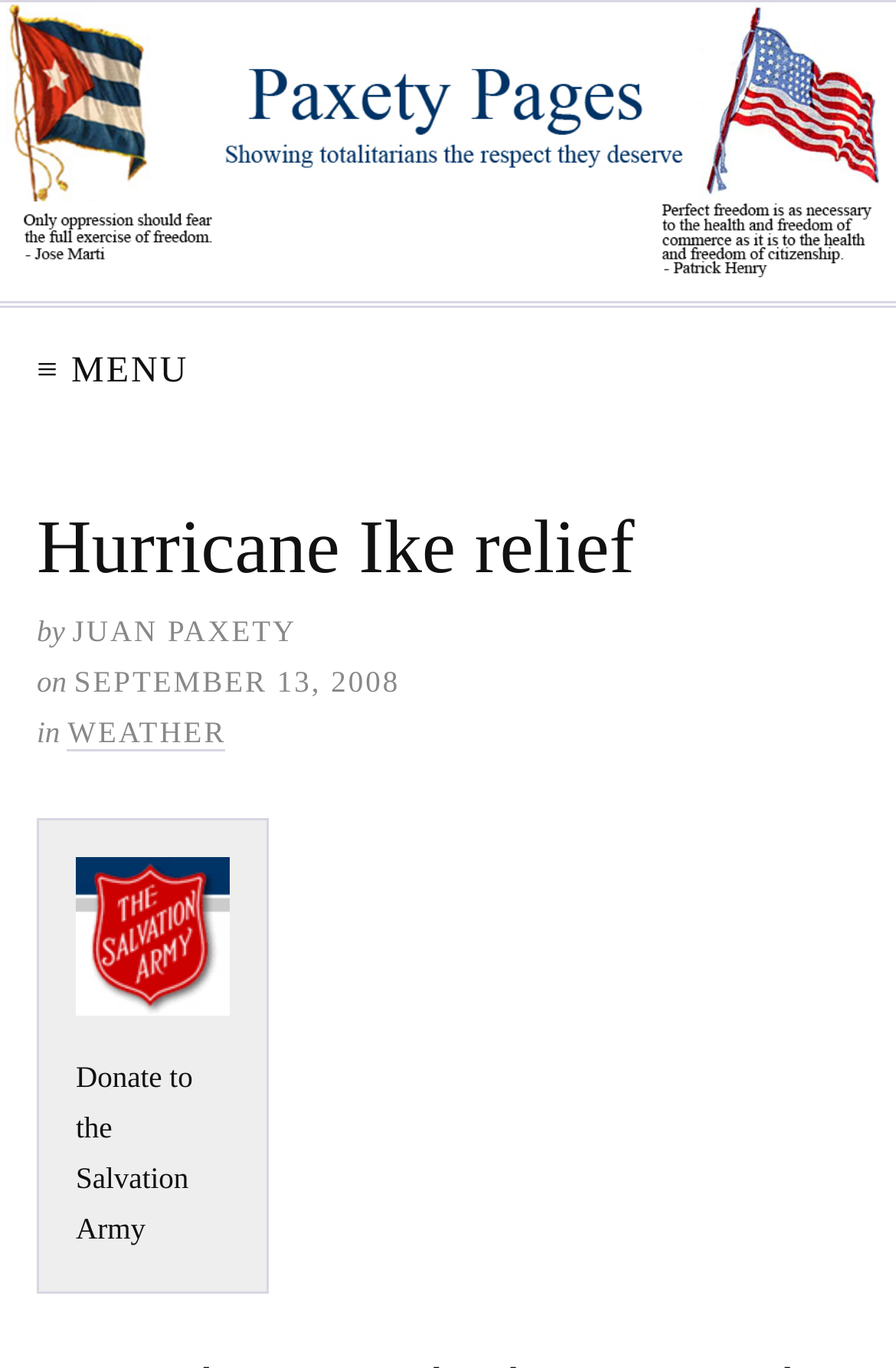Extract the bounding box for the UI element that matches this description: "alt="Paxety Pages header image"".

[0.0, 0.002, 1.0, 0.221]